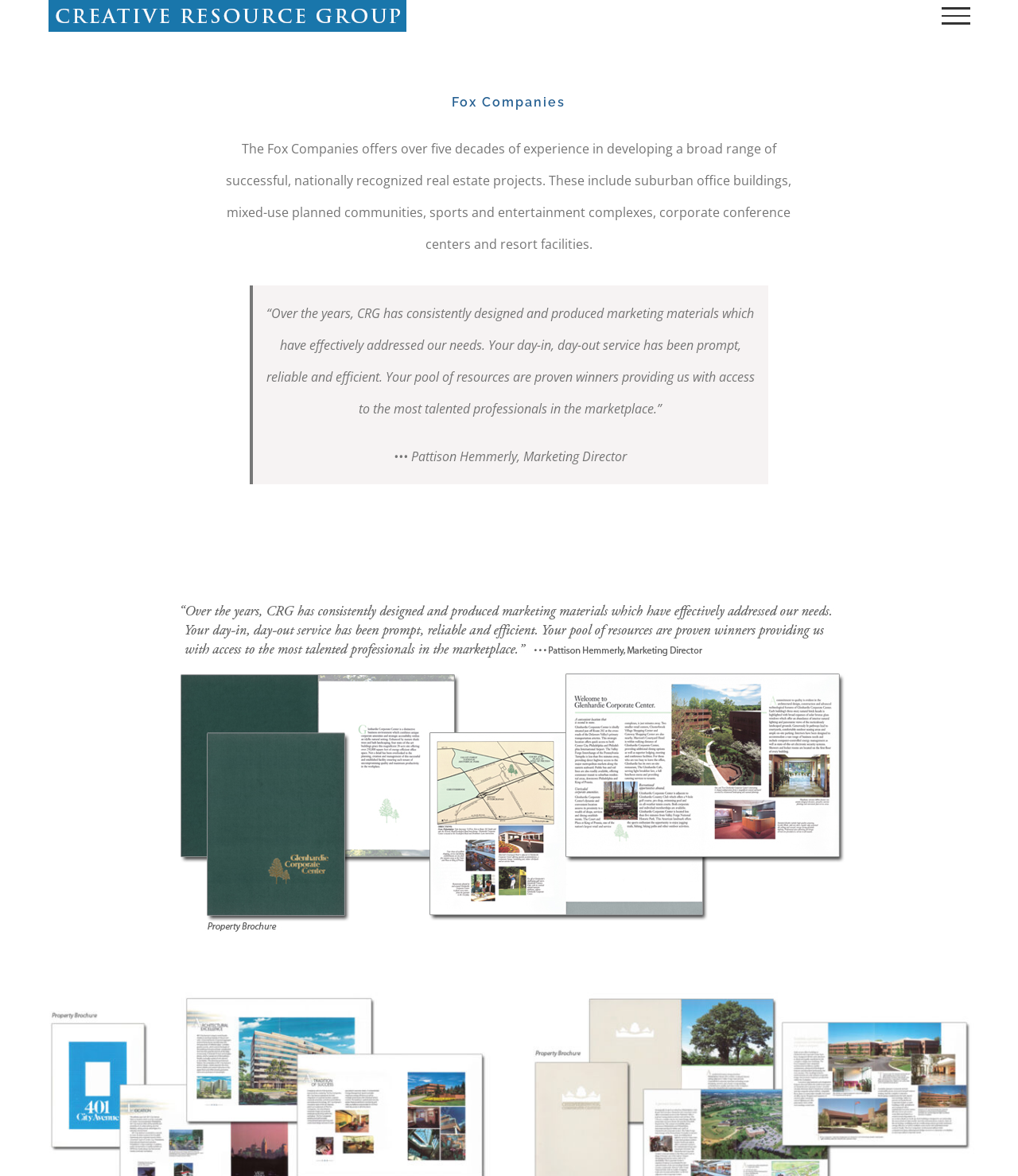Identify the bounding box for the UI element specified in this description: "title="samp_fox_1"". The coordinates must be four float numbers between 0 and 1, formatted as [left, top, right, bottom].

[0.164, 0.499, 0.836, 0.514]